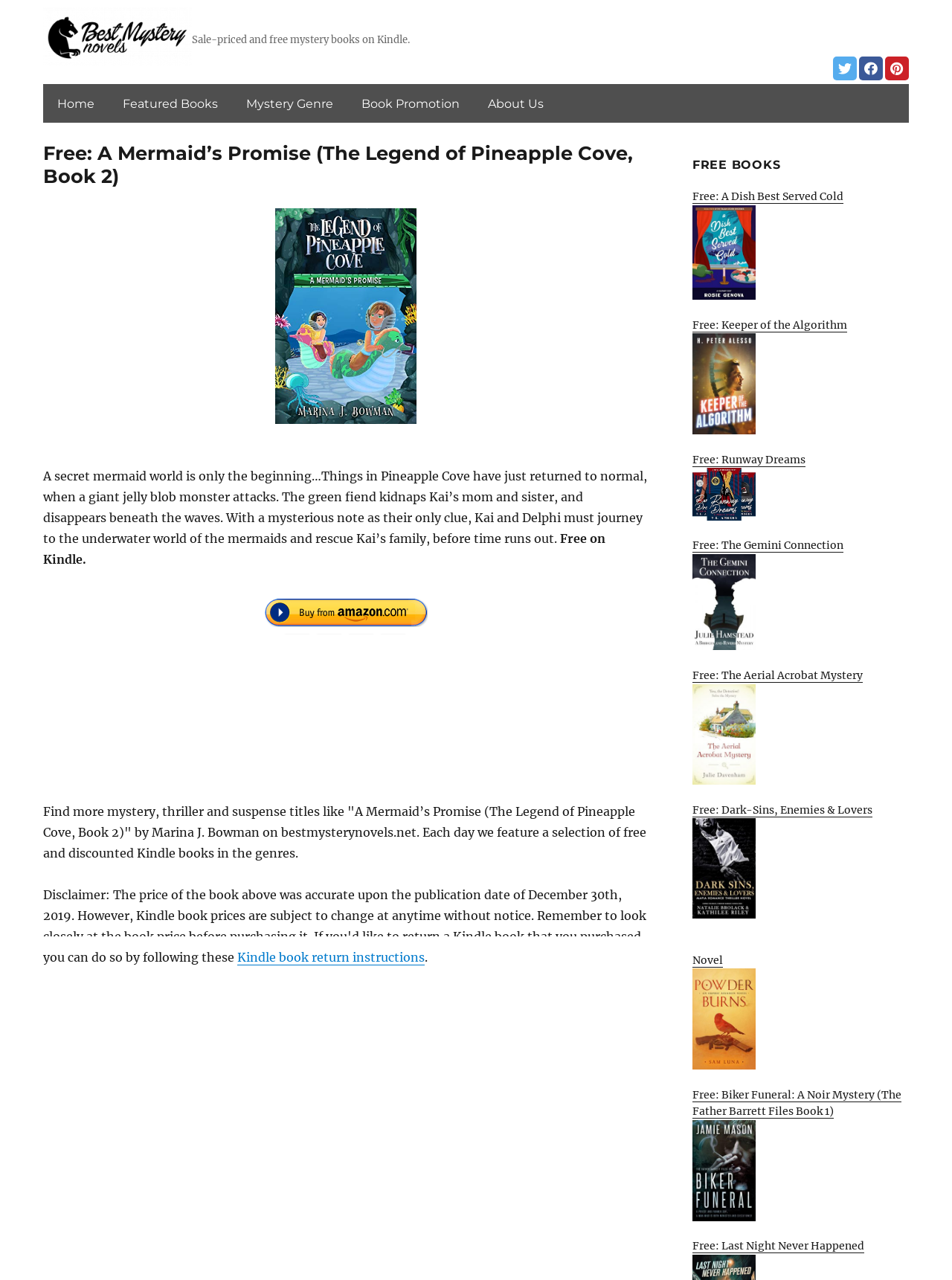Please identify the bounding box coordinates of the element's region that should be clicked to execute the following instruction: "Click on the 'Home' link". The bounding box coordinates must be four float numbers between 0 and 1, i.e., [left, top, right, bottom].

None